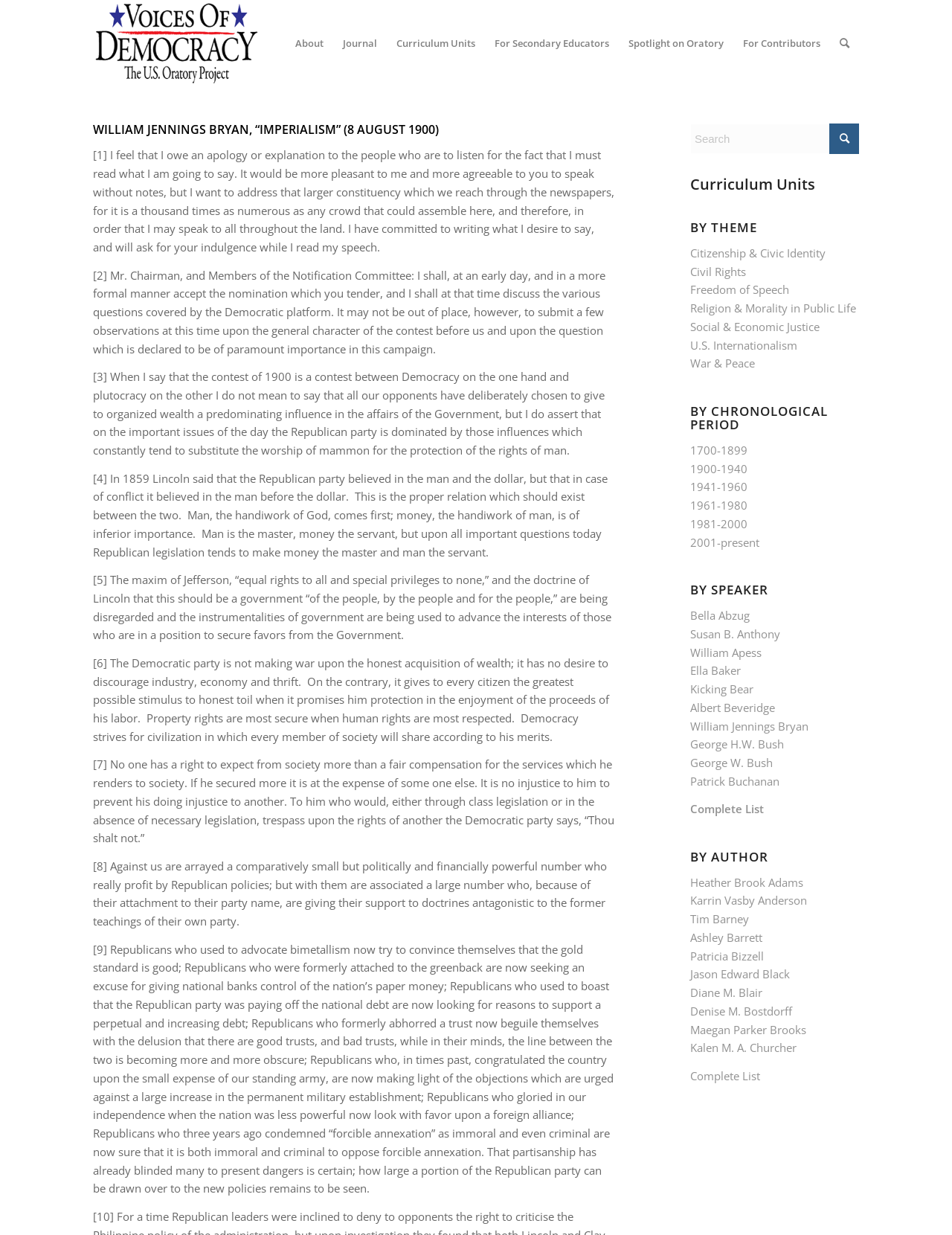Can you show the bounding box coordinates of the region to click on to complete the task described in the instruction: "Click on the 'Voices of Democracy' link"?

[0.098, 0.0, 0.275, 0.07]